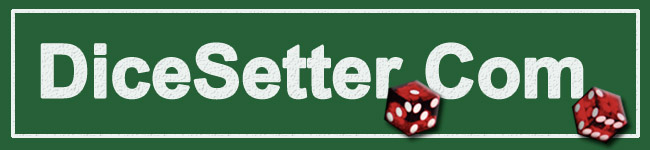How many dice are present in the image?
Based on the image, provide your answer in one word or phrase.

two